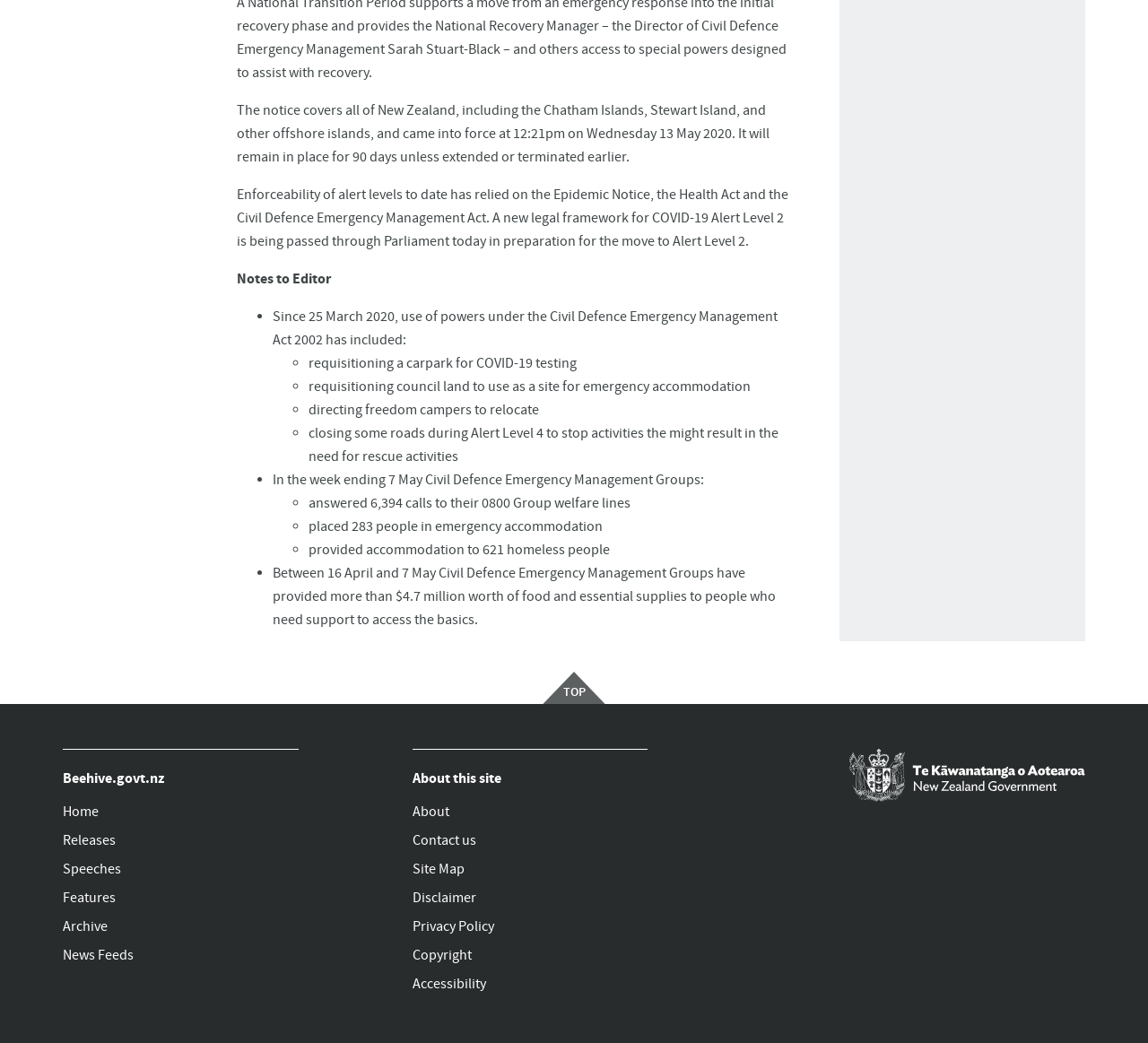Show the bounding box coordinates of the region that should be clicked to follow the instruction: "Click on the 'Releases' link."

[0.055, 0.792, 0.26, 0.819]